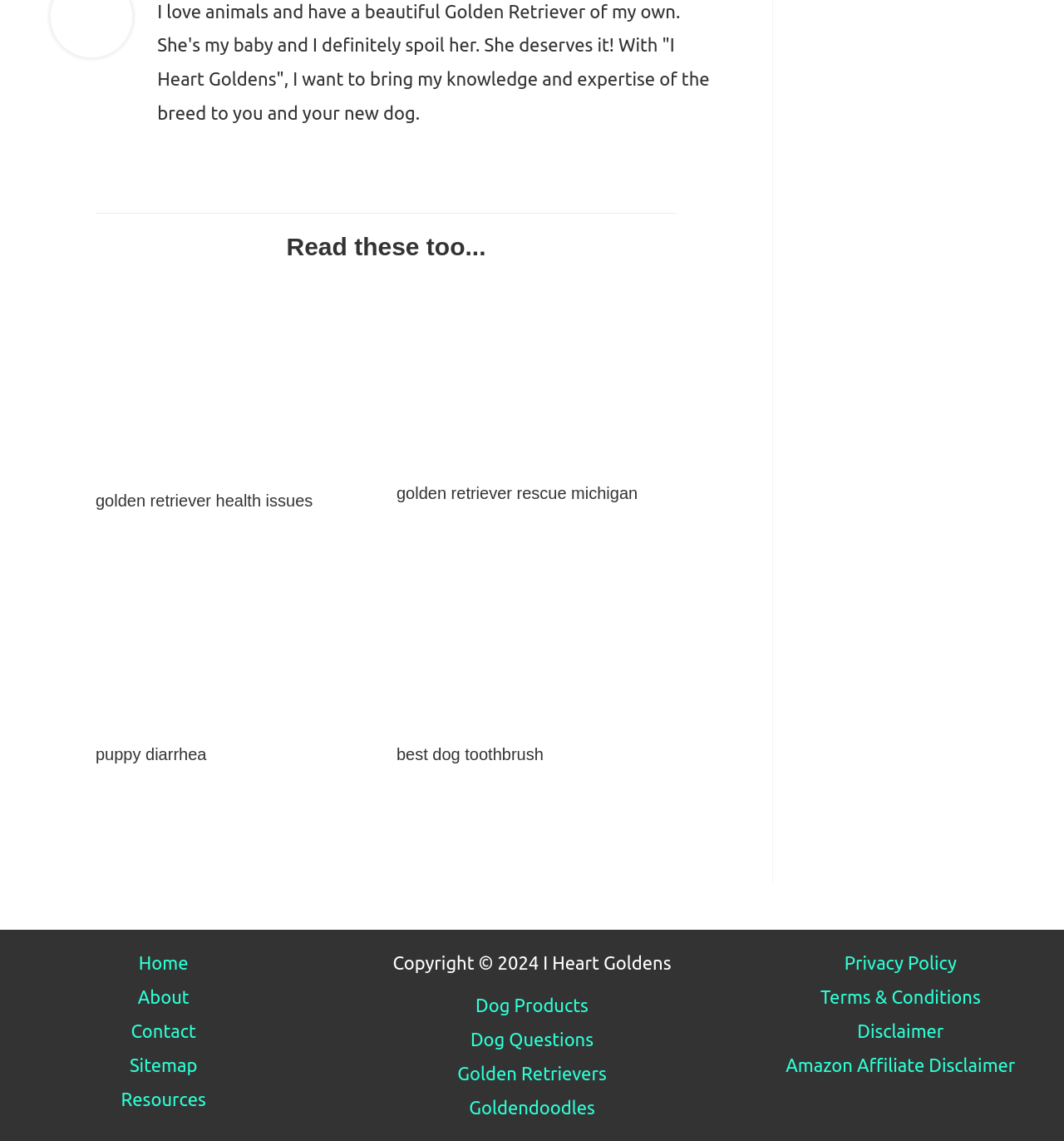Carefully observe the image and respond to the question with a detailed answer:
How many articles are on the page?

There are four article elements on the page, each with a heading and a link to read more. The articles are about golden retriever health issues, golden retriever rescue michigan, puppy diarrhea, and best dog toothbrush.